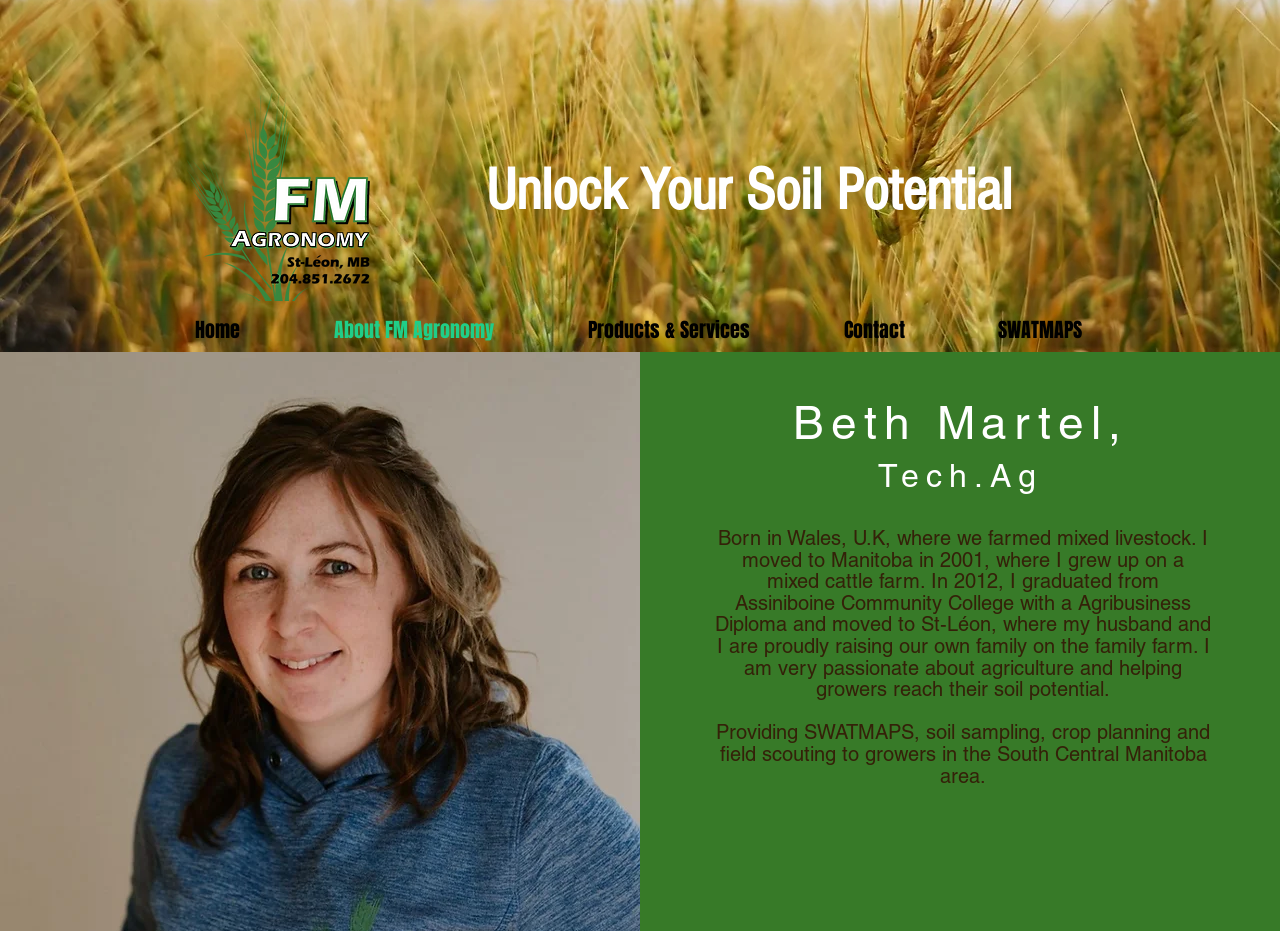Pinpoint the bounding box coordinates of the element you need to click to execute the following instruction: "learn about products and services". The bounding box should be represented by four float numbers between 0 and 1, in the format [left, top, right, bottom].

[0.423, 0.098, 0.576, 0.141]